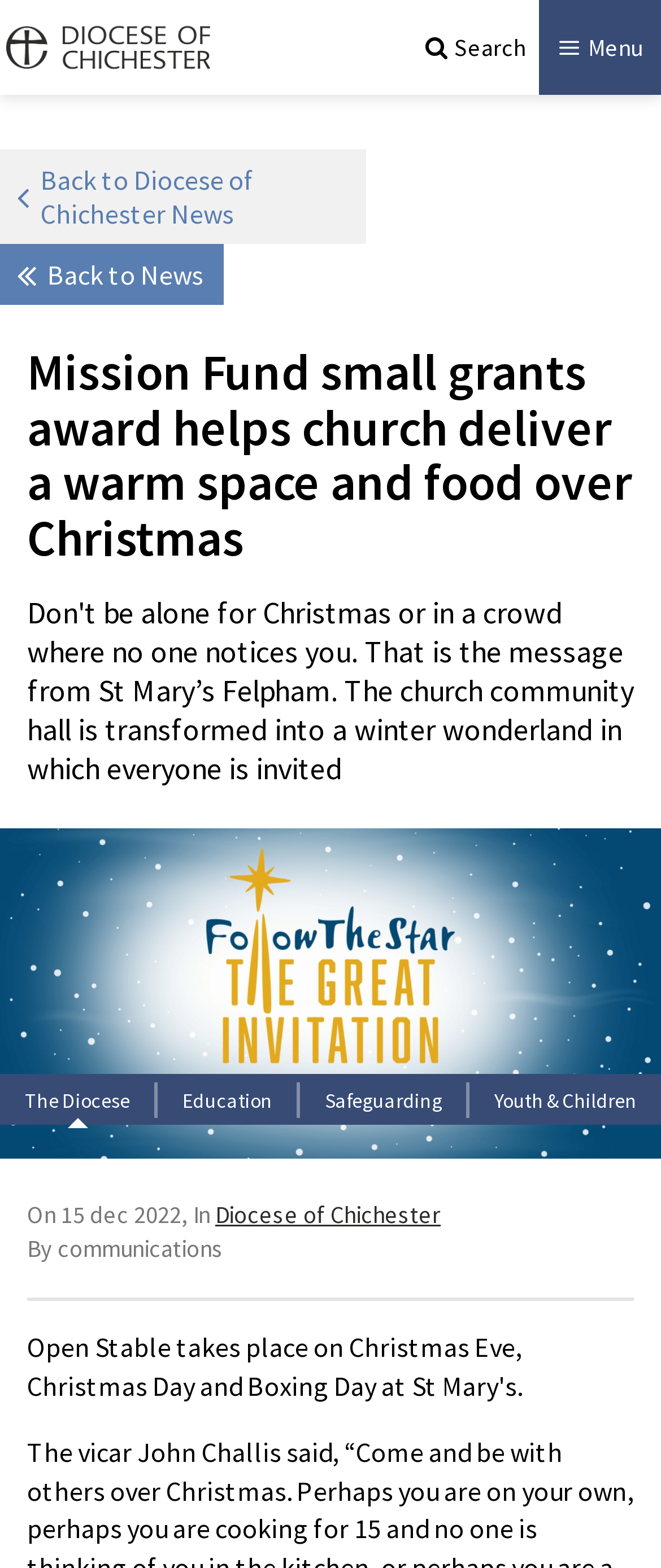Use a single word or phrase to answer the question:
What is the name of the church mentioned in the article?

St Mary’s Felpham